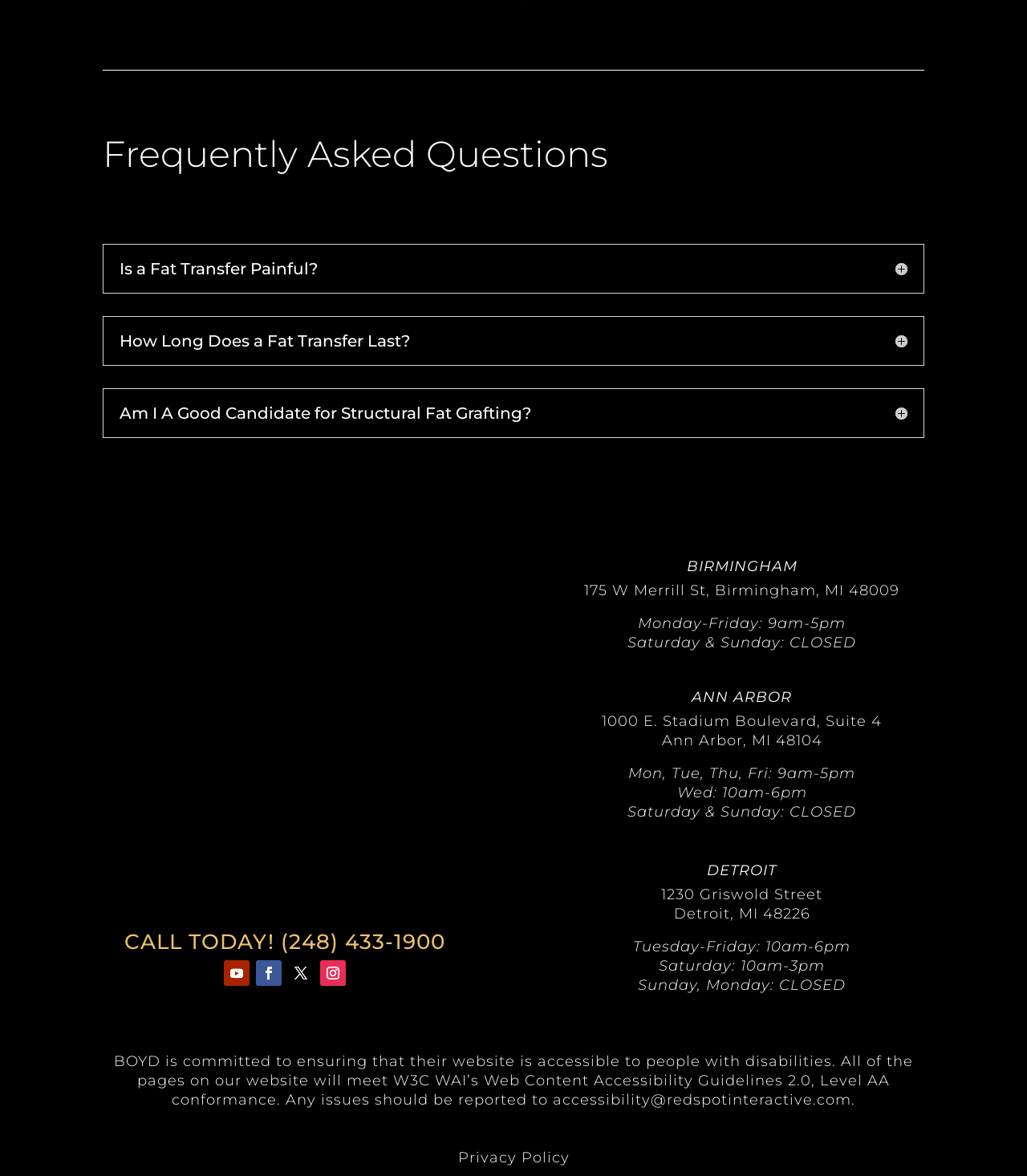Find the bounding box of the web element that fits this description: "DETROIT".

[0.689, 0.733, 0.756, 0.748]